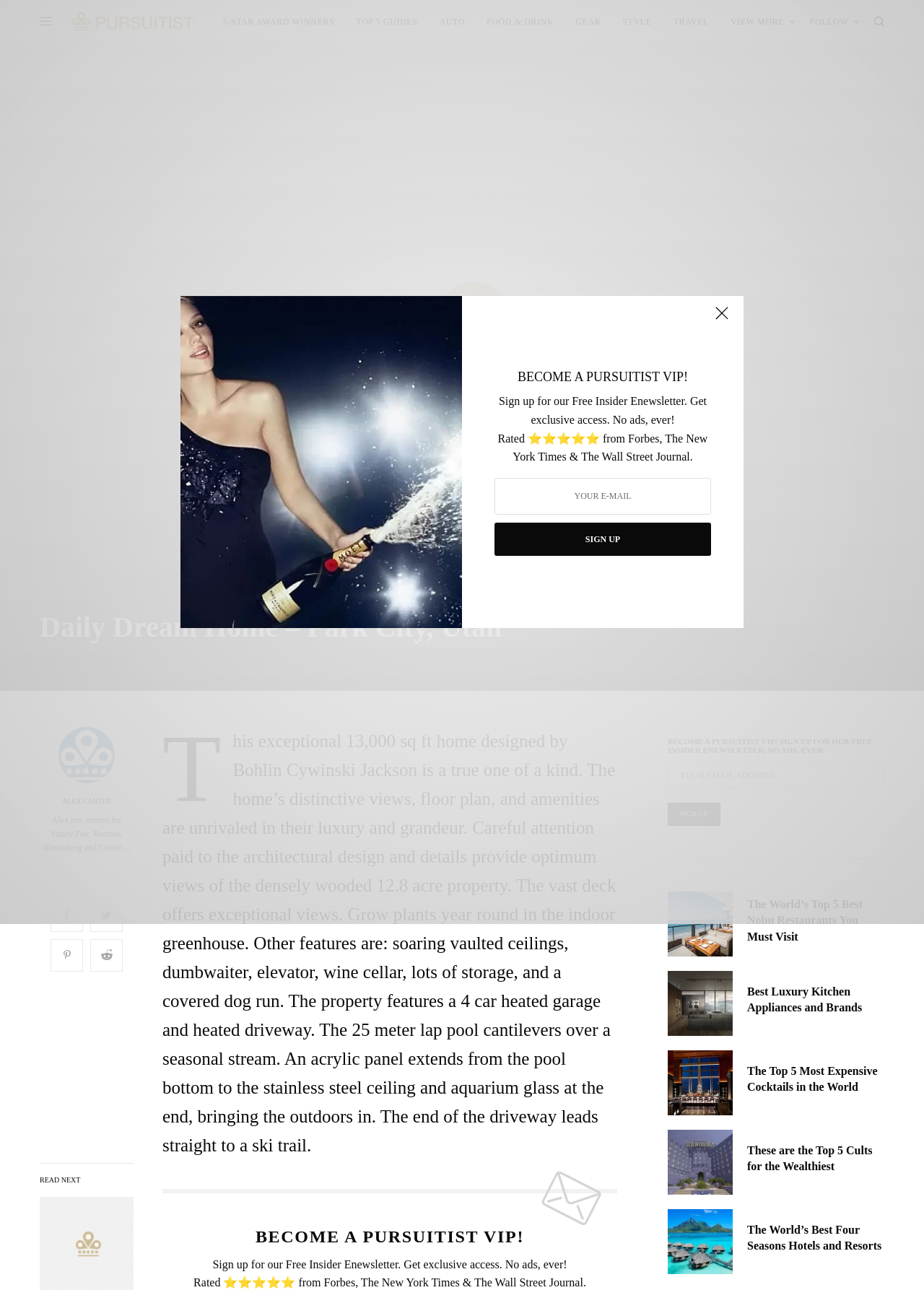Please identify the bounding box coordinates of the element that needs to be clicked to execute the following command: "Explore the Pursuitist website". Provide the bounding box using four float numbers between 0 and 1, formatted as [left, top, right, bottom].

[0.073, 0.006, 0.214, 0.028]